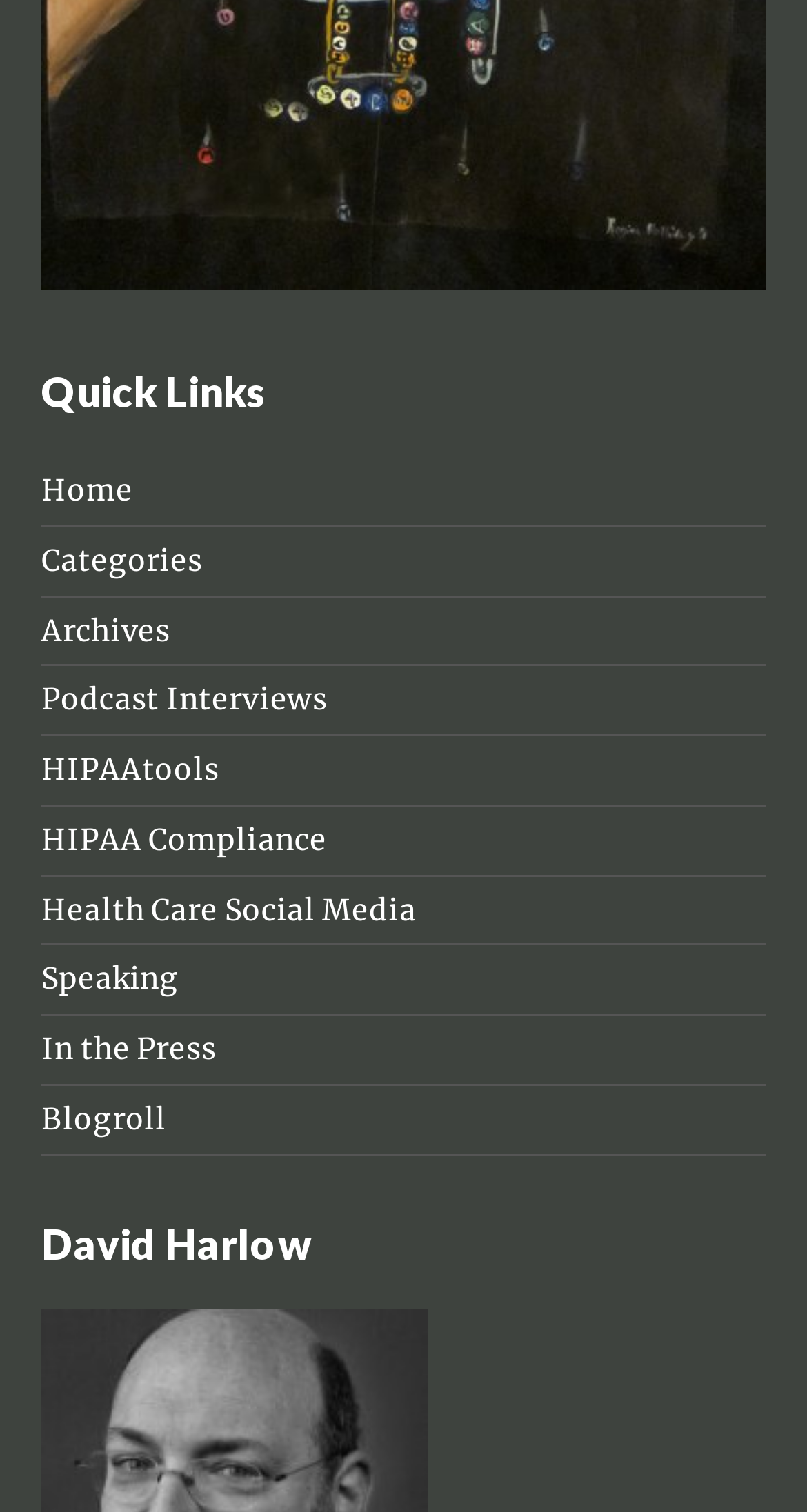How many headings are on the webpage?
Using the image as a reference, give a one-word or short phrase answer.

2